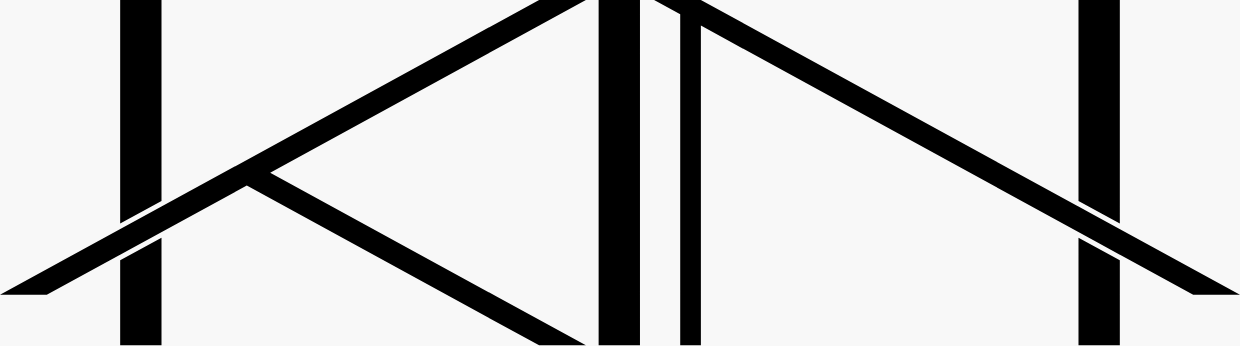Offer an in-depth caption that covers the entire scene depicted in the image.

The image features a stylized logo representing the brand "Kin • Pari." The design is characterized by its minimalist approach, utilizing clean lines and geometric shapes. The logo predominantly features angular elements, including two diagonal lines intersecting at the center, creating a dynamic visual effect. These lines are flanked by upright sections on both sides, contributing to a balanced yet modern aesthetic. The overall black and white color scheme enhances its contemporary feel, making it suitable for a variety of branding contexts. This logo is likely associated with a creative or design-oriented business, reflecting simplicity and sophistication.